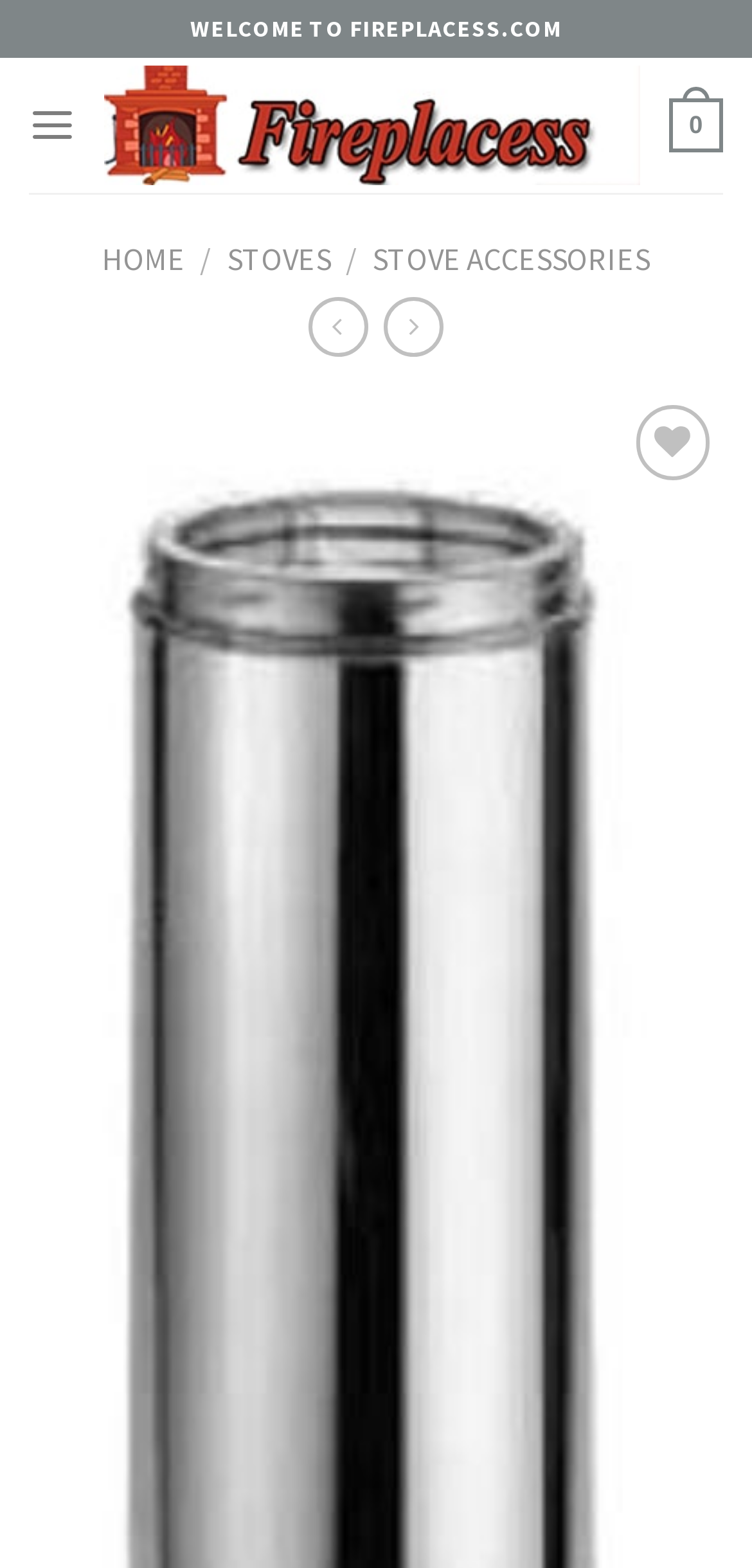Pinpoint the bounding box coordinates of the area that should be clicked to complete the following instruction: "Click on the 'Previous' button". The coordinates must be given as four float numbers between 0 and 1, i.e., [left, top, right, bottom].

[0.075, 0.631, 0.167, 0.821]